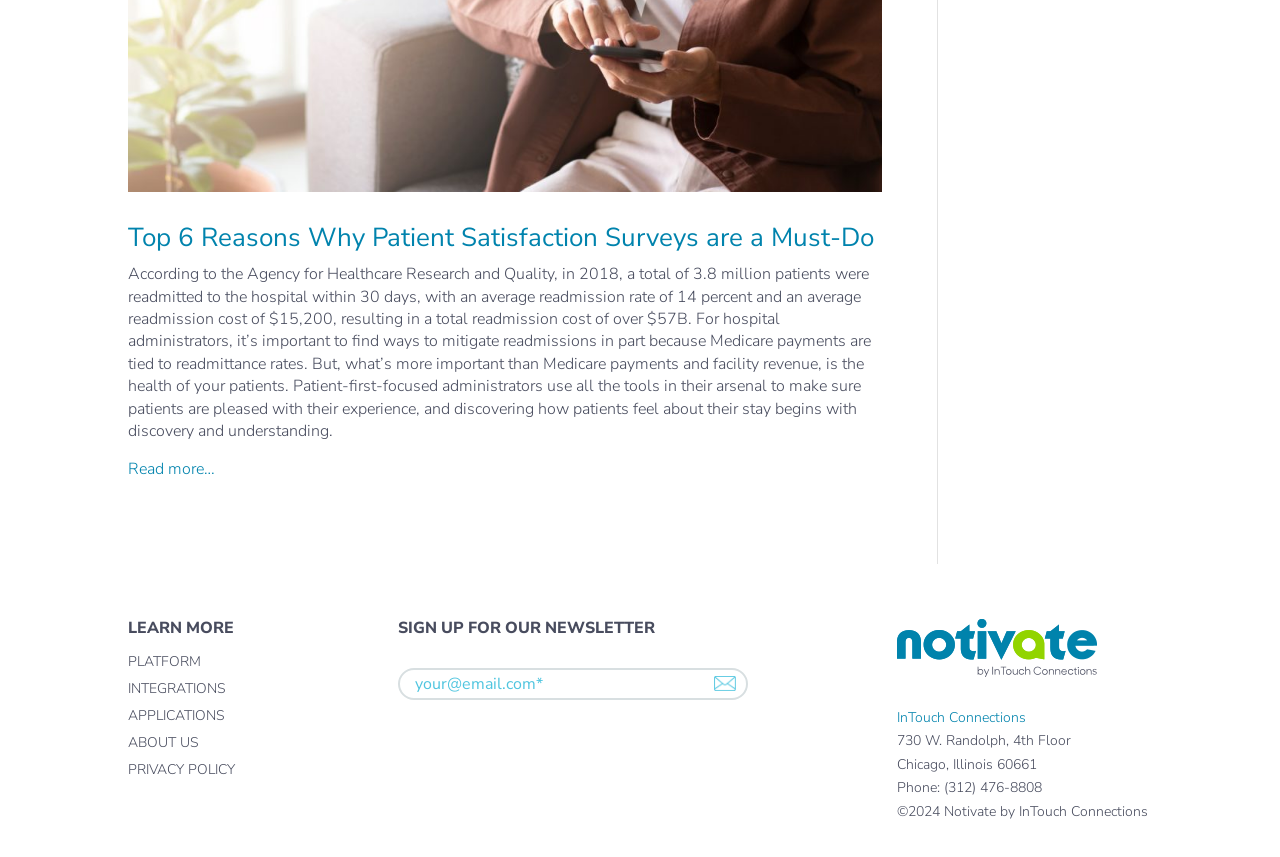Bounding box coordinates are specified in the format (top-left x, top-left y, bottom-right x, bottom-right y). All values are floating point numbers bounded between 0 and 1. Please provide the bounding box coordinate of the region this sentence describes: International Virtual Schooling

None